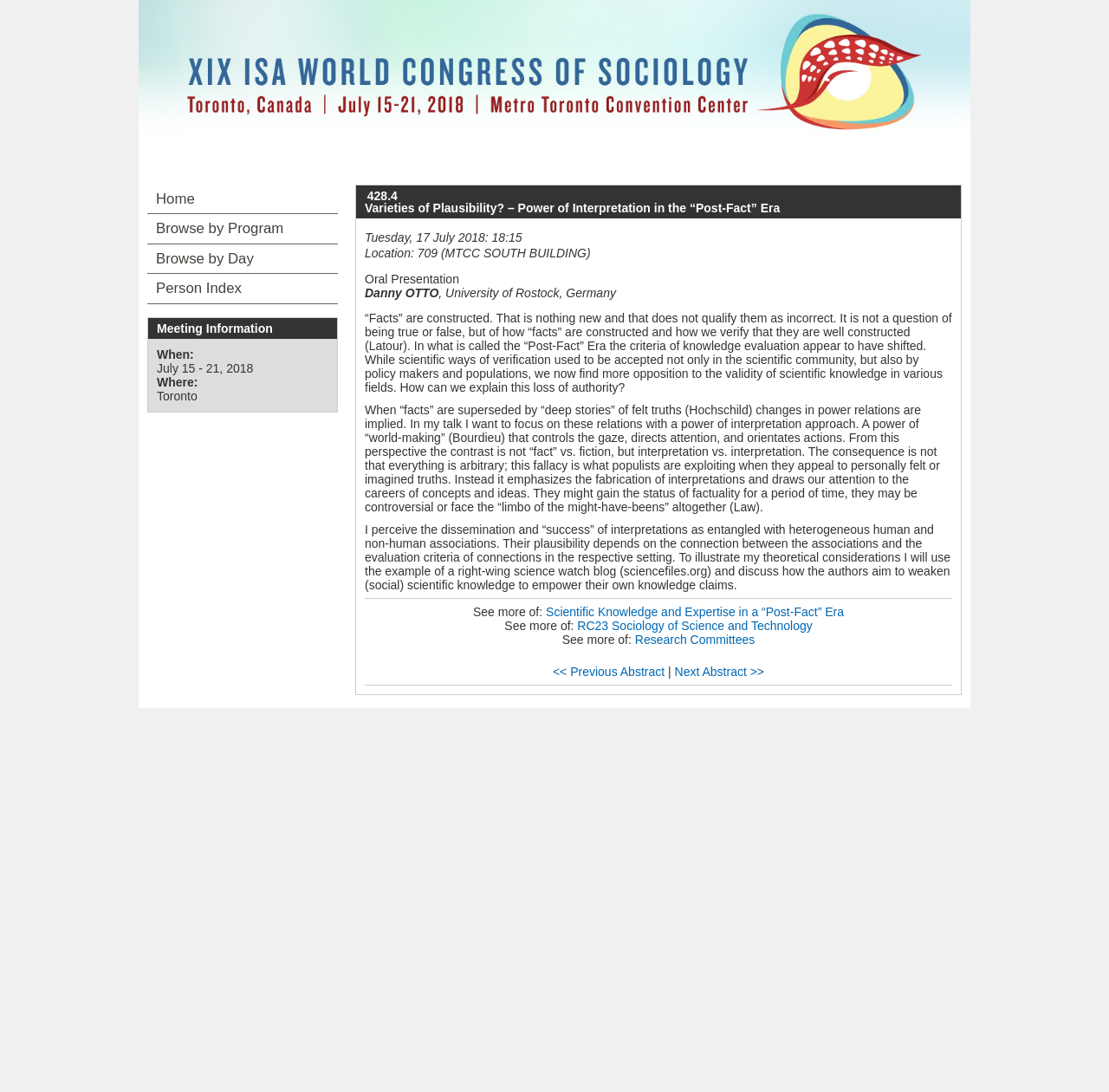Using the element description: "Home", determine the bounding box coordinates for the specified UI element. The coordinates should be four float numbers between 0 and 1, [left, top, right, bottom].

[0.133, 0.169, 0.305, 0.195]